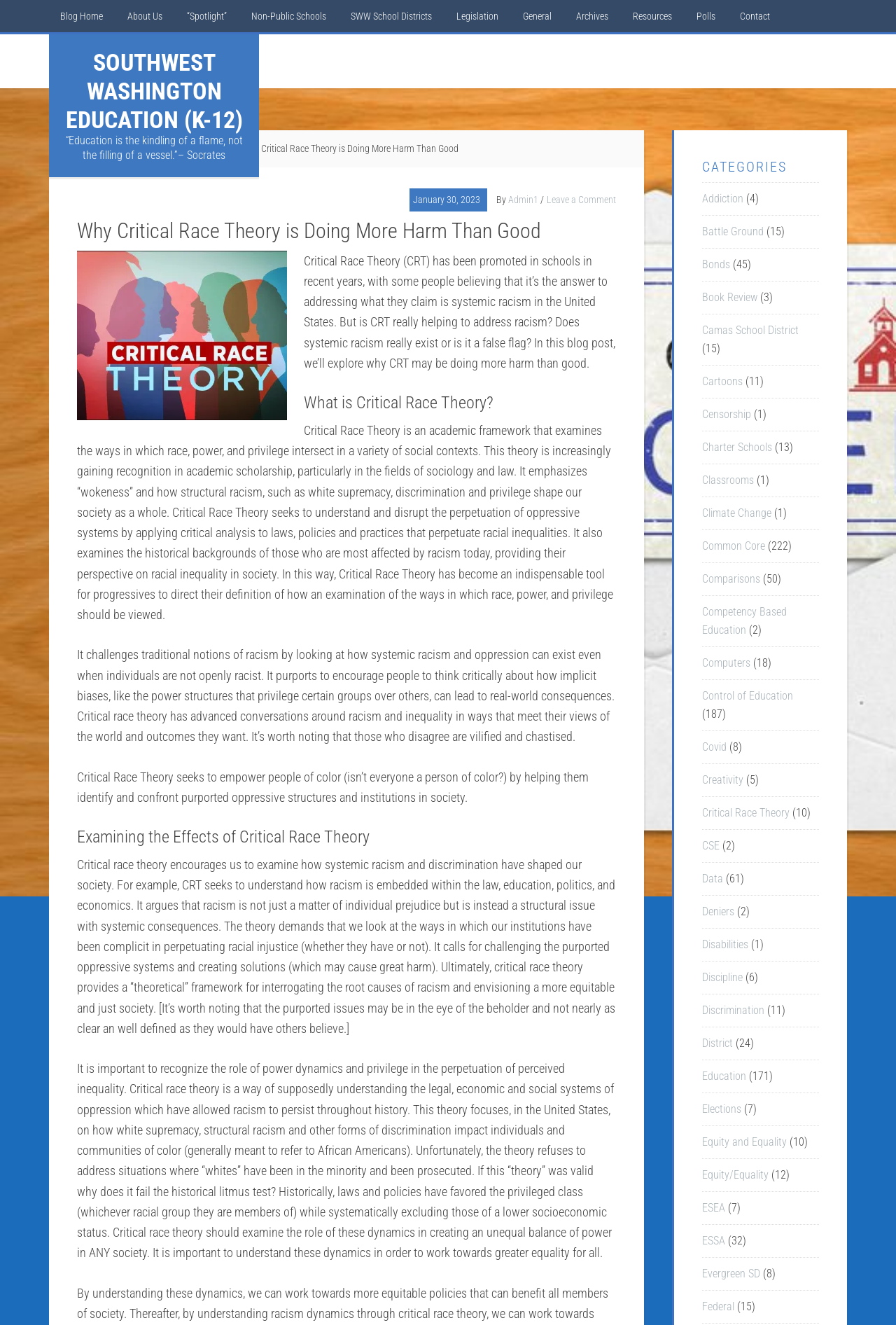Generate a thorough caption detailing the webpage content.

This webpage is about Critical Race Theory (CRT) and its effects. The title of the page is "Why Critical Race Theory is Doing More Harm Than Good." At the top of the page, there is a navigation menu with links to various sections, including "Blog Home," "About Us," and "Contact." Below the navigation menu, there is a quote from Socrates and a breadcrumb trail showing the current page's location.

The main content of the page is divided into several sections. The first section provides an introduction to CRT, explaining that it is an academic framework that examines the ways in which race, power, and privilege intersect in various social contexts. The section also discusses how CRT has been promoted in schools in recent years.

The next section, "What is Critical Race Theory?", provides a detailed explanation of CRT, including its focus on "wokeness" and how structural racism, discrimination, and privilege shape society. This section also discusses how CRT seeks to understand and disrupt the perpetuation of oppressive systems.

The following section, "Examining the Effects of Critical Race Theory," examines the effects of CRT, including how it encourages people to think critically about how implicit biases and power structures can lead to real-world consequences. This section also discusses how CRT seeks to empower people of color by helping them identify and confront purported oppressive structures and institutions in society.

The page also includes a section with categories, which lists various topics related to education, such as "Addiction," "Battle Ground," "Bonds," and "Book Review." Each category has a number in parentheses, indicating the number of related articles.

Throughout the page, there are several headings and subheadings that break up the content and provide a clear structure. The text is dense and informative, with many paragraphs discussing the nuances of CRT and its effects. Overall, the page appears to be a blog post or article that provides a detailed analysis of CRT and its implications.